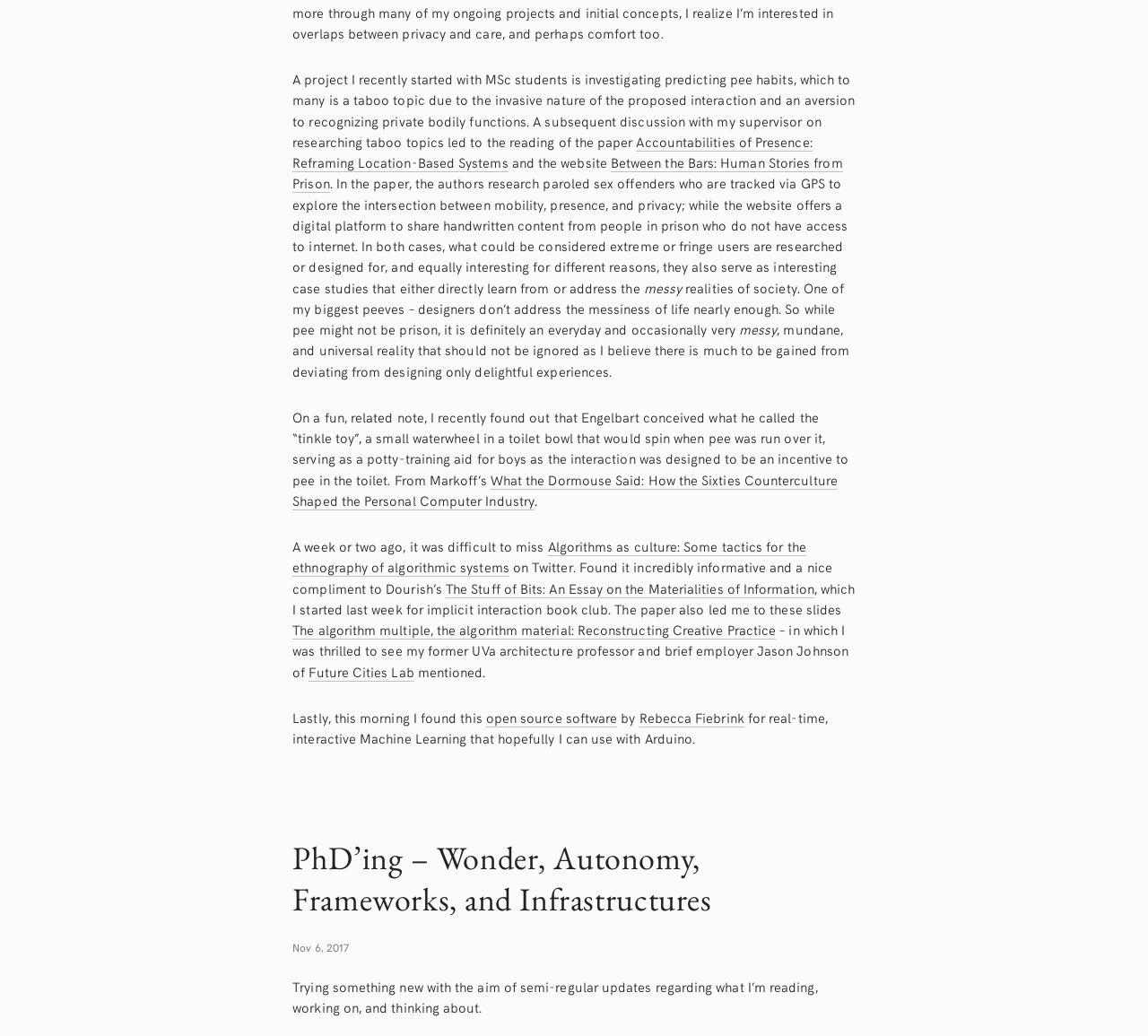Can you pinpoint the bounding box coordinates for the clickable element required for this instruction: "Click the link 'Between the Bars: Human Stories from Prison'"? The coordinates should be four float numbers between 0 and 1, i.e., [left, top, right, bottom].

[0.255, 0.147, 0.734, 0.186]